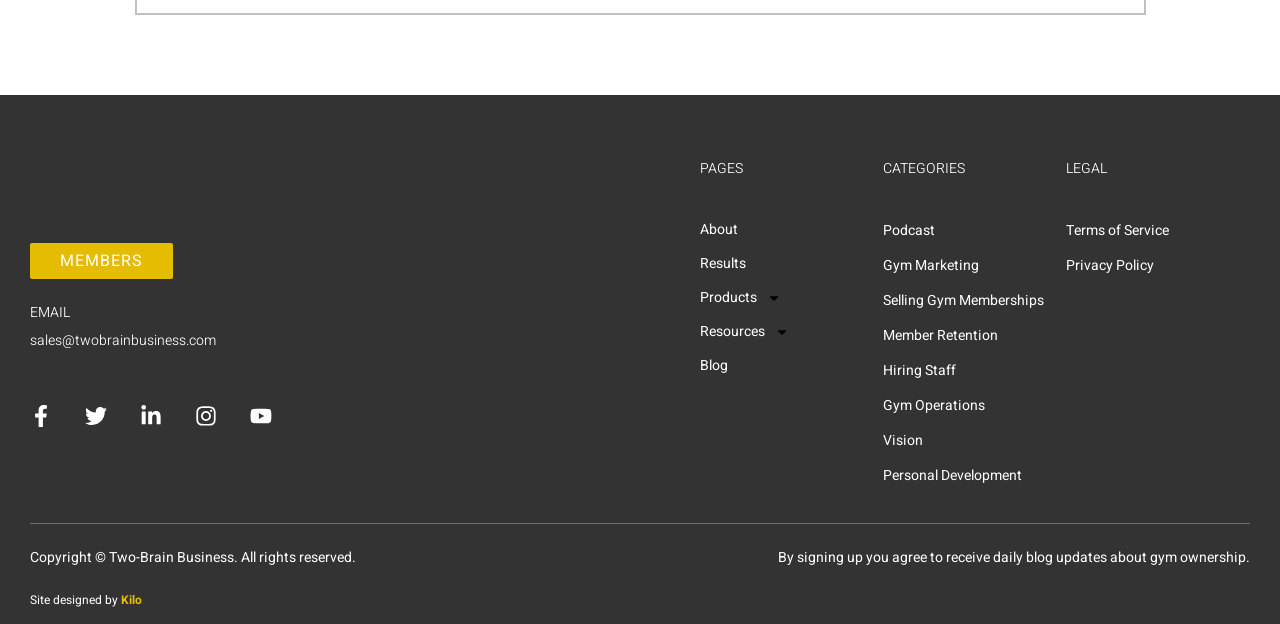Find the bounding box coordinates for the area you need to click to carry out the instruction: "Visit Facebook page". The coordinates should be four float numbers between 0 and 1, indicated as [left, top, right, bottom].

[0.023, 0.649, 0.041, 0.684]